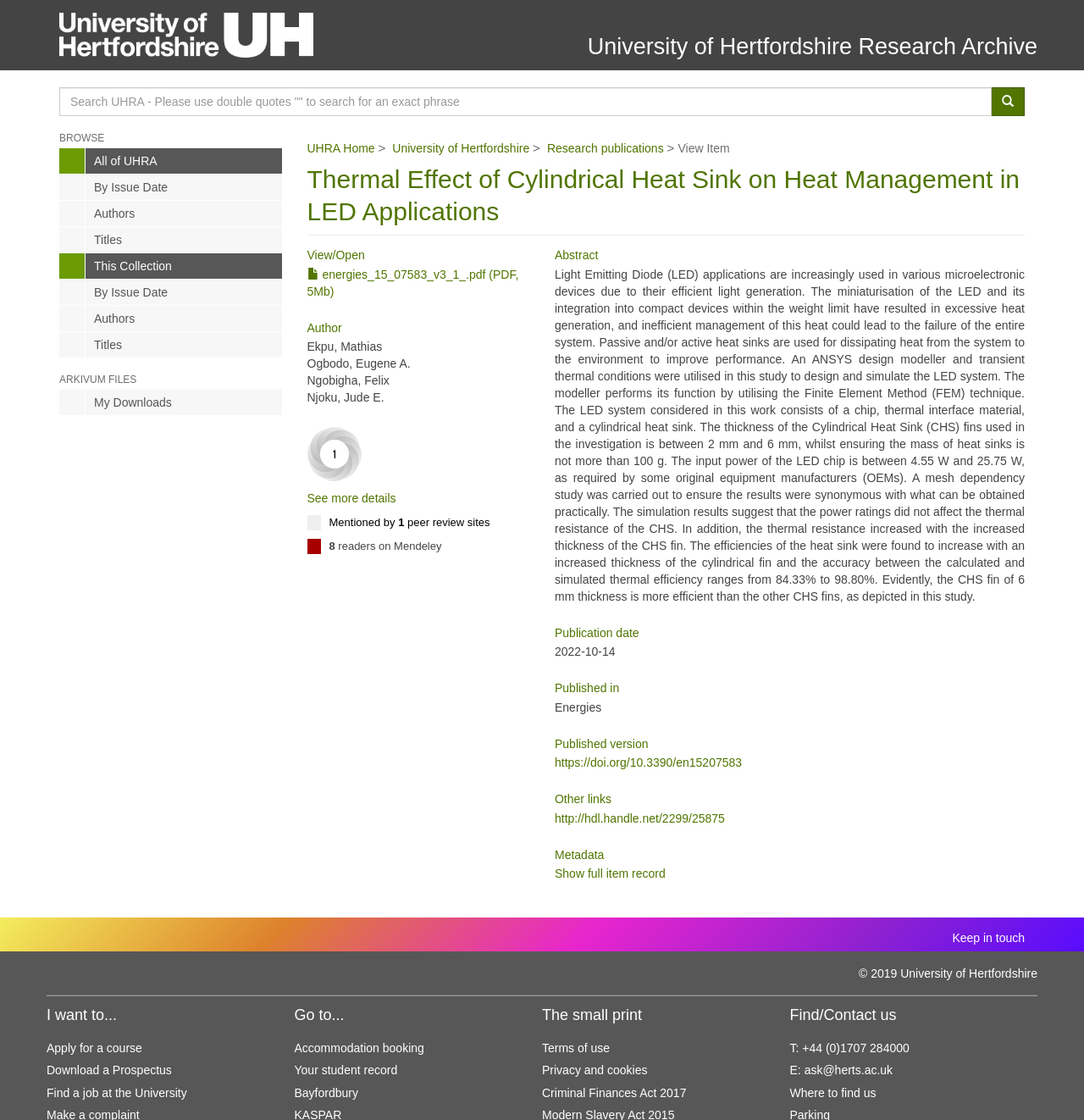Kindly determine the bounding box coordinates for the area that needs to be clicked to execute this instruction: "Search UHRA".

[0.055, 0.078, 0.915, 0.104]